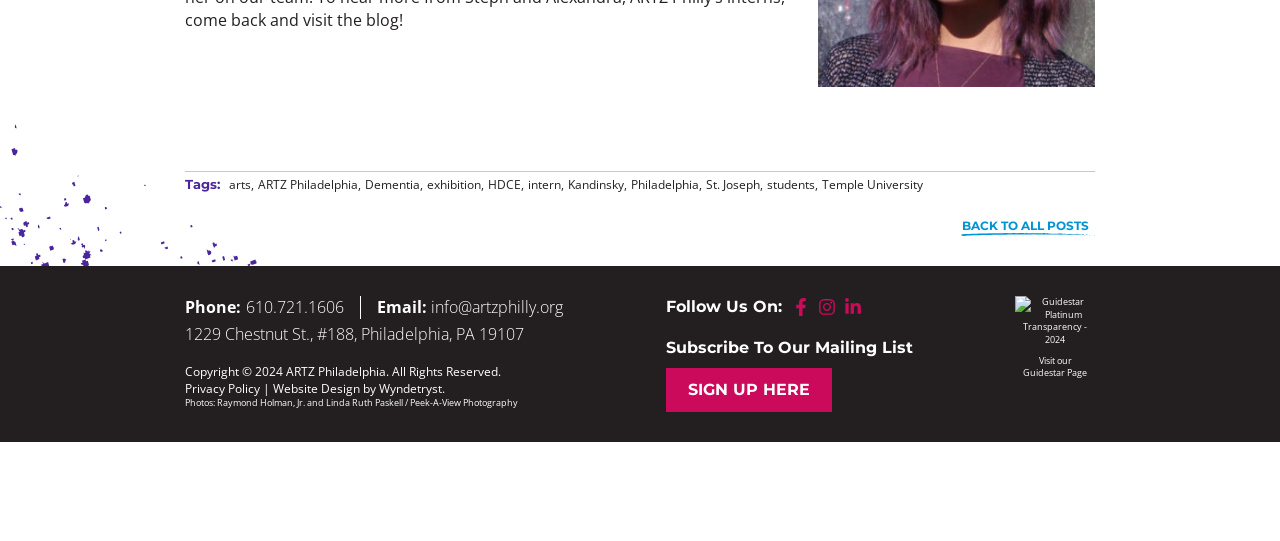What is the name of the website design company?
Refer to the screenshot and respond with a concise word or phrase.

Wyndetryst